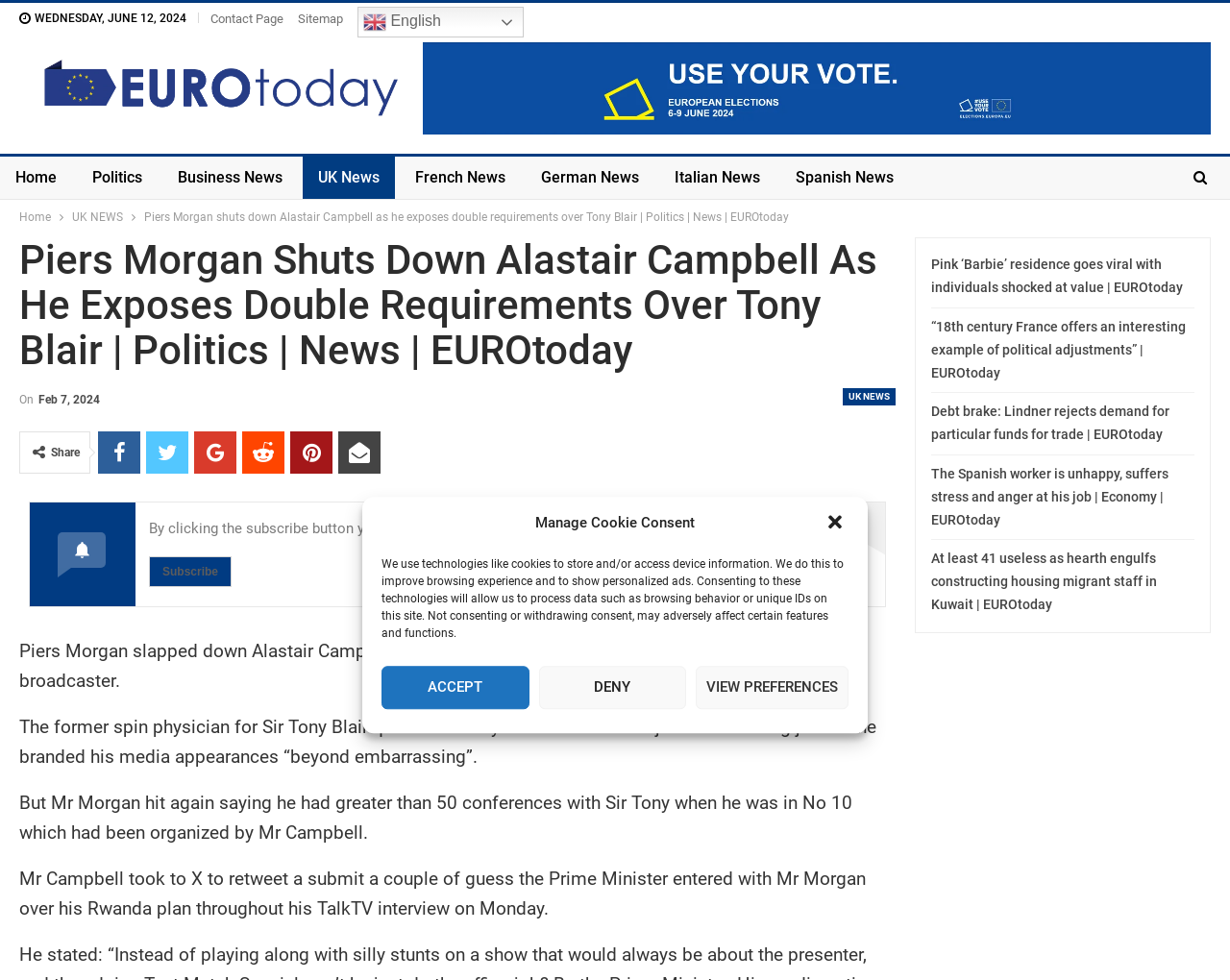Provide your answer to the question using just one word or phrase: What is the name of the news organization?

EUROtoday